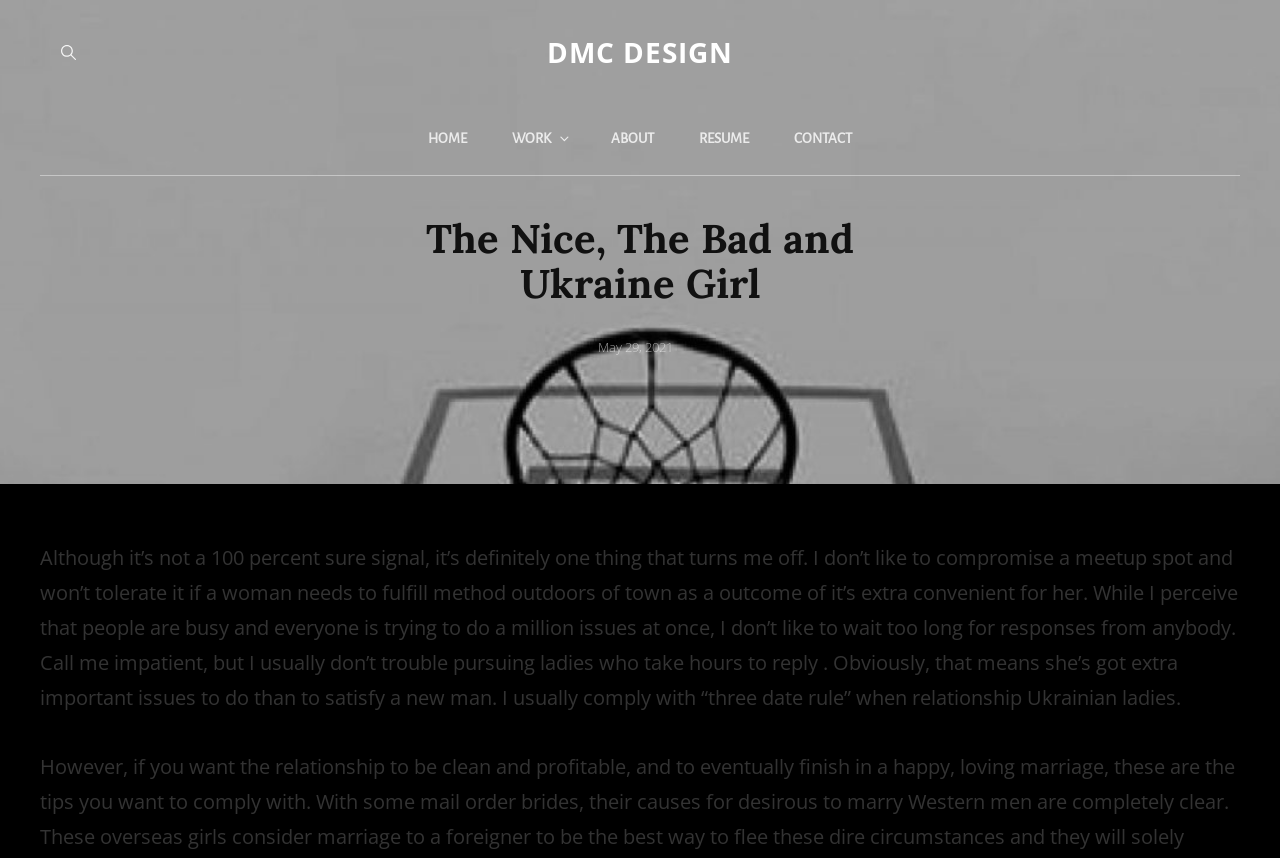Determine the bounding box coordinates for the clickable element required to fulfill the instruction: "Click the 'WORK' link". Provide the coordinates as four float numbers between 0 and 1, i.e., [left, top, right, bottom].

[0.384, 0.12, 0.458, 0.204]